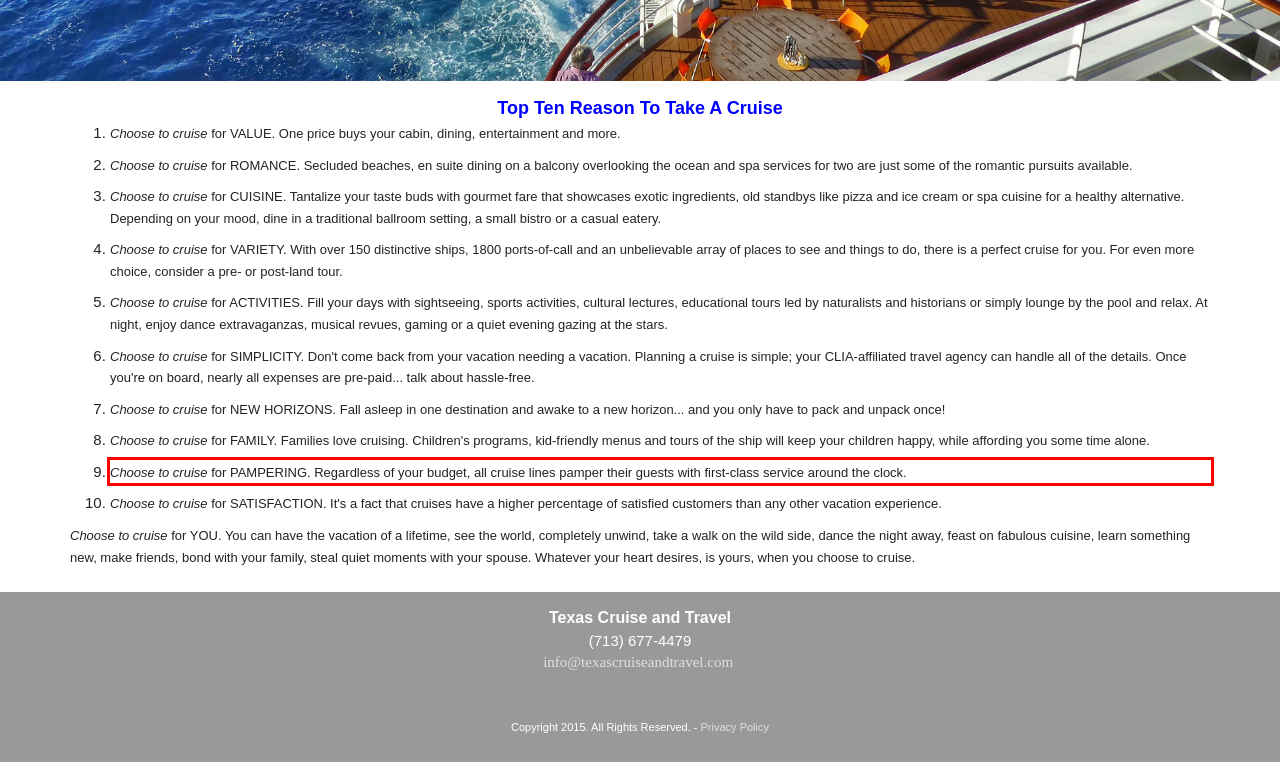Identify and transcribe the text content enclosed by the red bounding box in the given screenshot.

Choose to cruise for PAMPERING. Regardless of your budget, all cruise lines pamper their guests with first-class service around the clock.